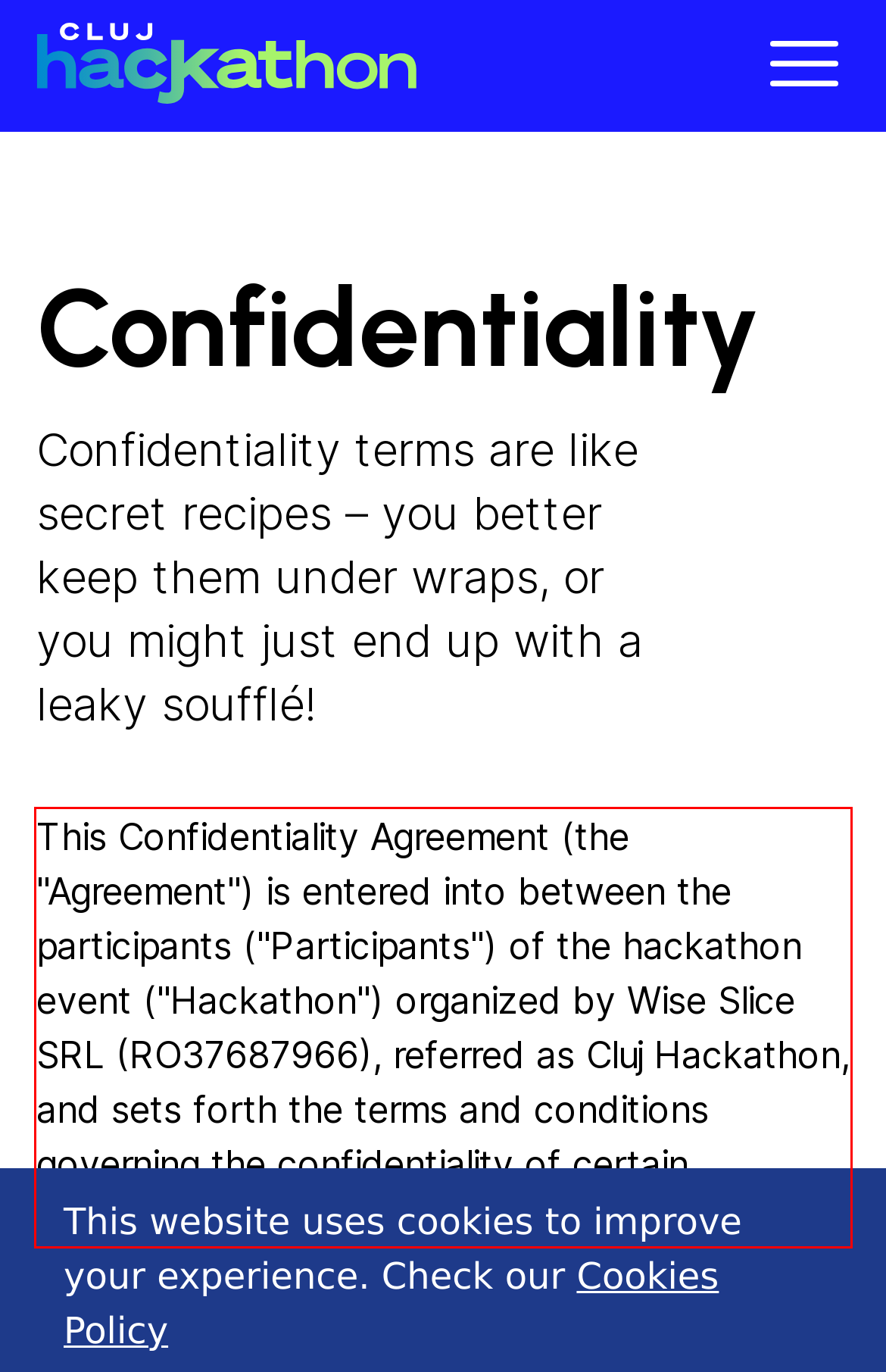Given a screenshot of a webpage with a red bounding box, extract the text content from the UI element inside the red bounding box.

This Confidentiality Agreement (the "Agreement") is entered into between the participants ("Participants") of the hackathon event ("Hackathon") organized by Wise Slice SRL (RO37687966), referred as Cluj Hackathon, and sets forth the terms and conditions governing the confidentiality of certain information disclosed during the Hackathon.